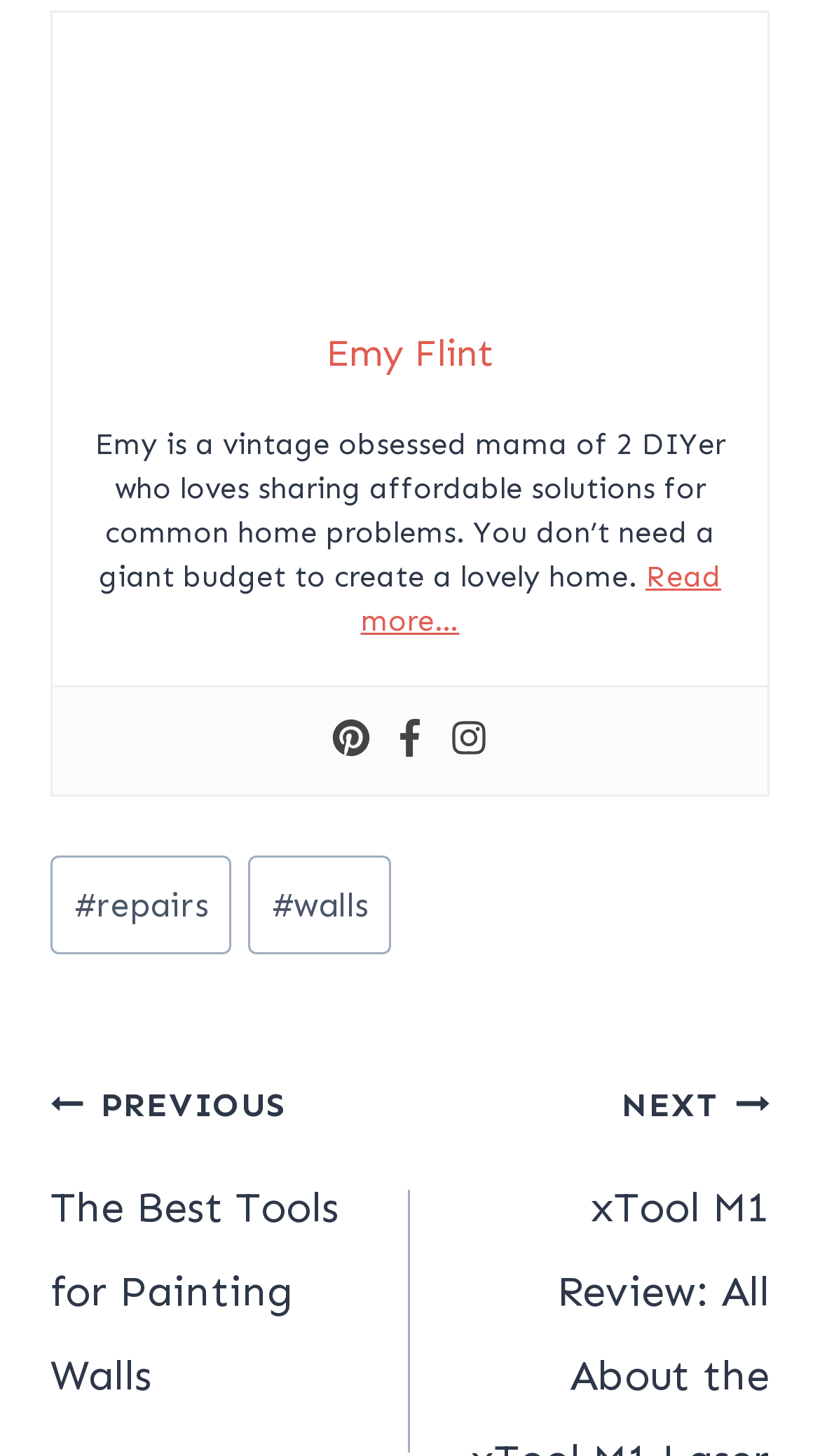Find the UI element described as: "title="Pinterest"" and predict its bounding box coordinates. Ensure the coordinates are four float numbers between 0 and 1, [left, top, right, bottom].

[0.405, 0.494, 0.451, 0.524]